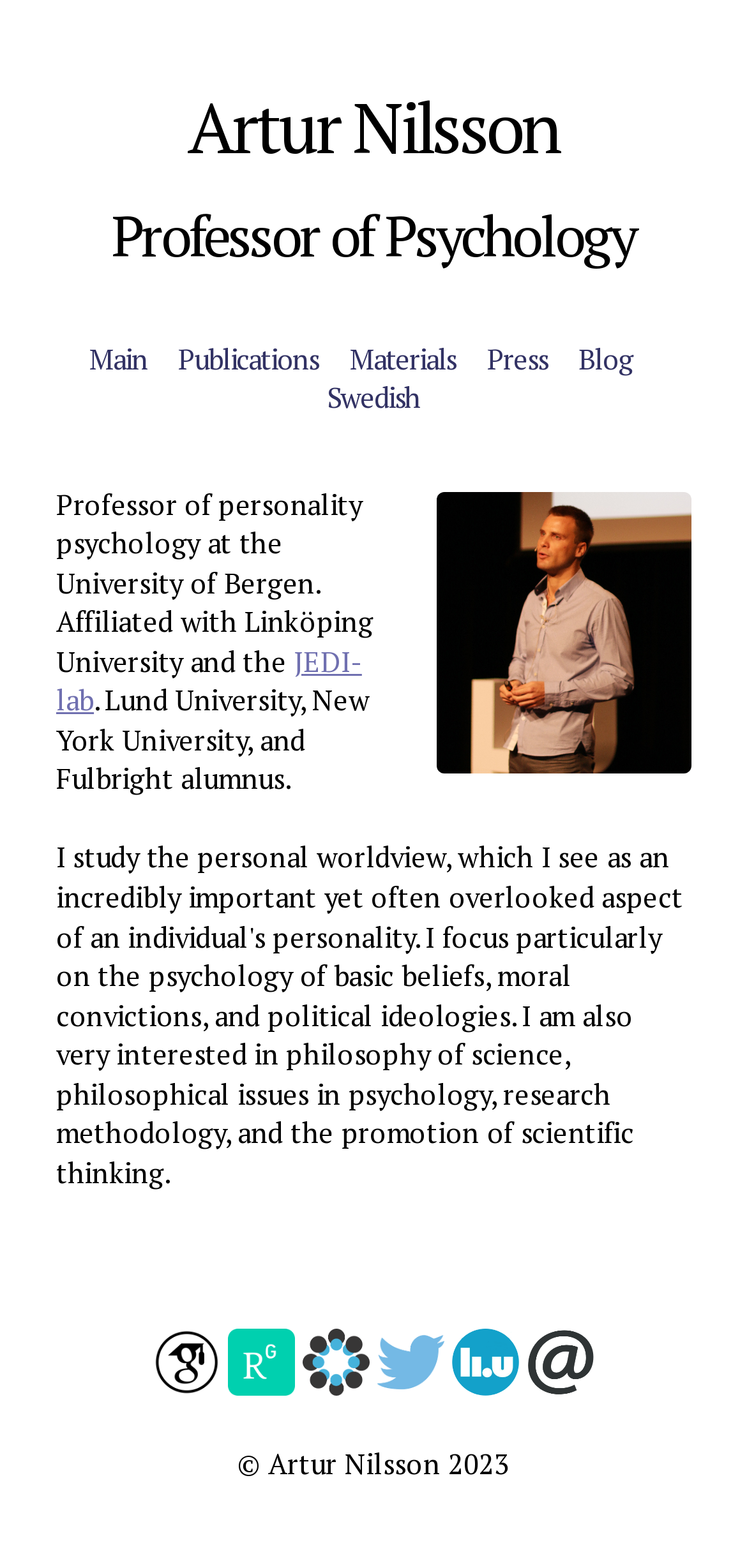Answer this question in one word or a short phrase: How many links are there in the main navigation?

6